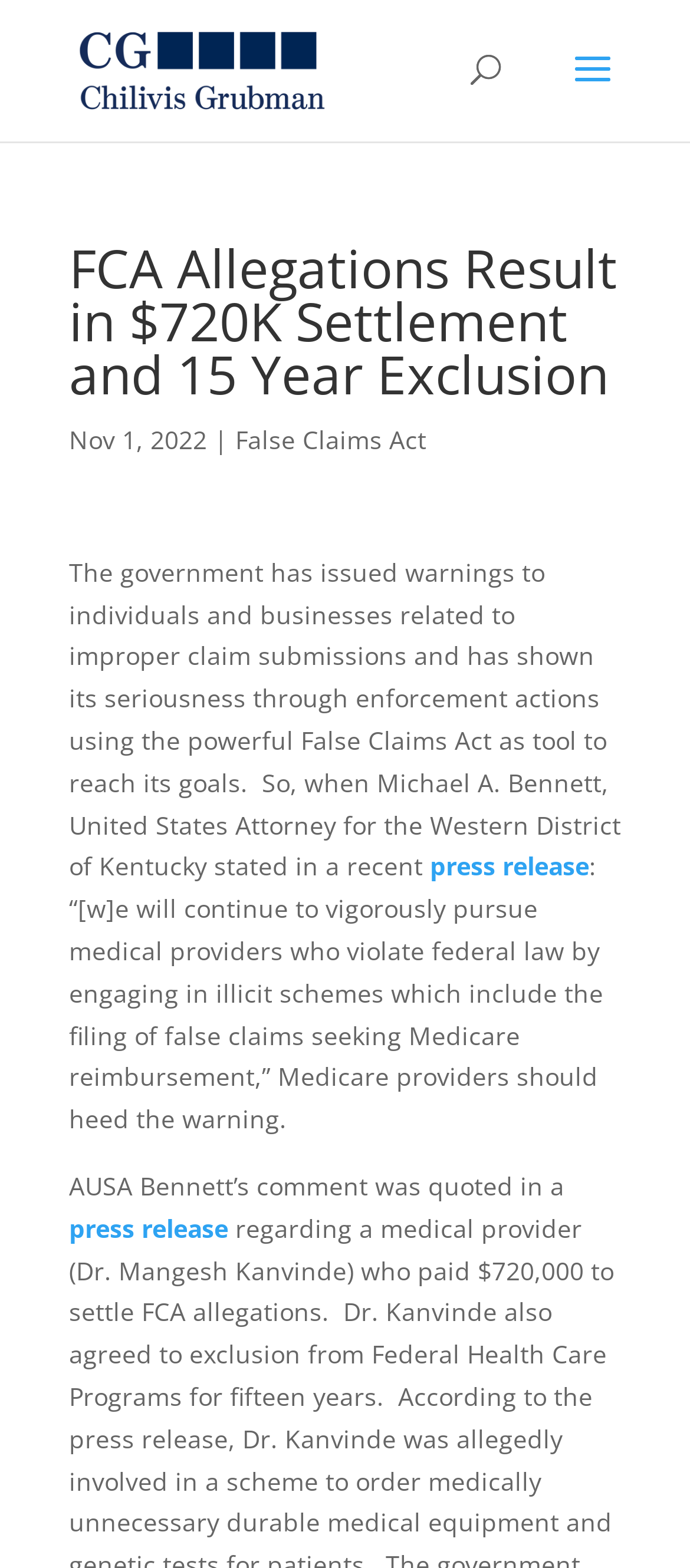Identify and generate the primary title of the webpage.

FCA Allegations Result in $720K Settlement and 15 Year Exclusion